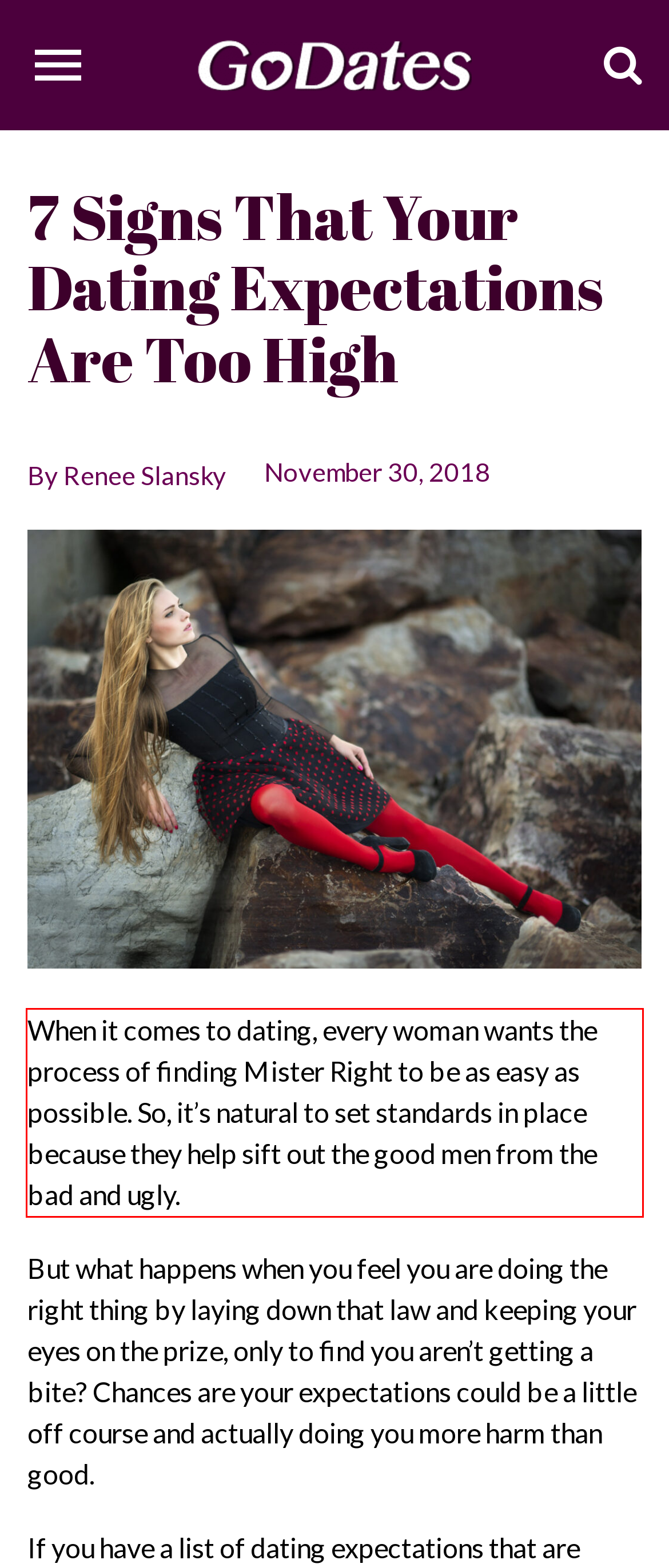In the screenshot of the webpage, find the red bounding box and perform OCR to obtain the text content restricted within this red bounding box.

When it comes to dating, every woman wants the process of finding Mister Right to be as easy as possible. So, it’s natural to set standards in place because they help sift out the good men from the bad and ugly.